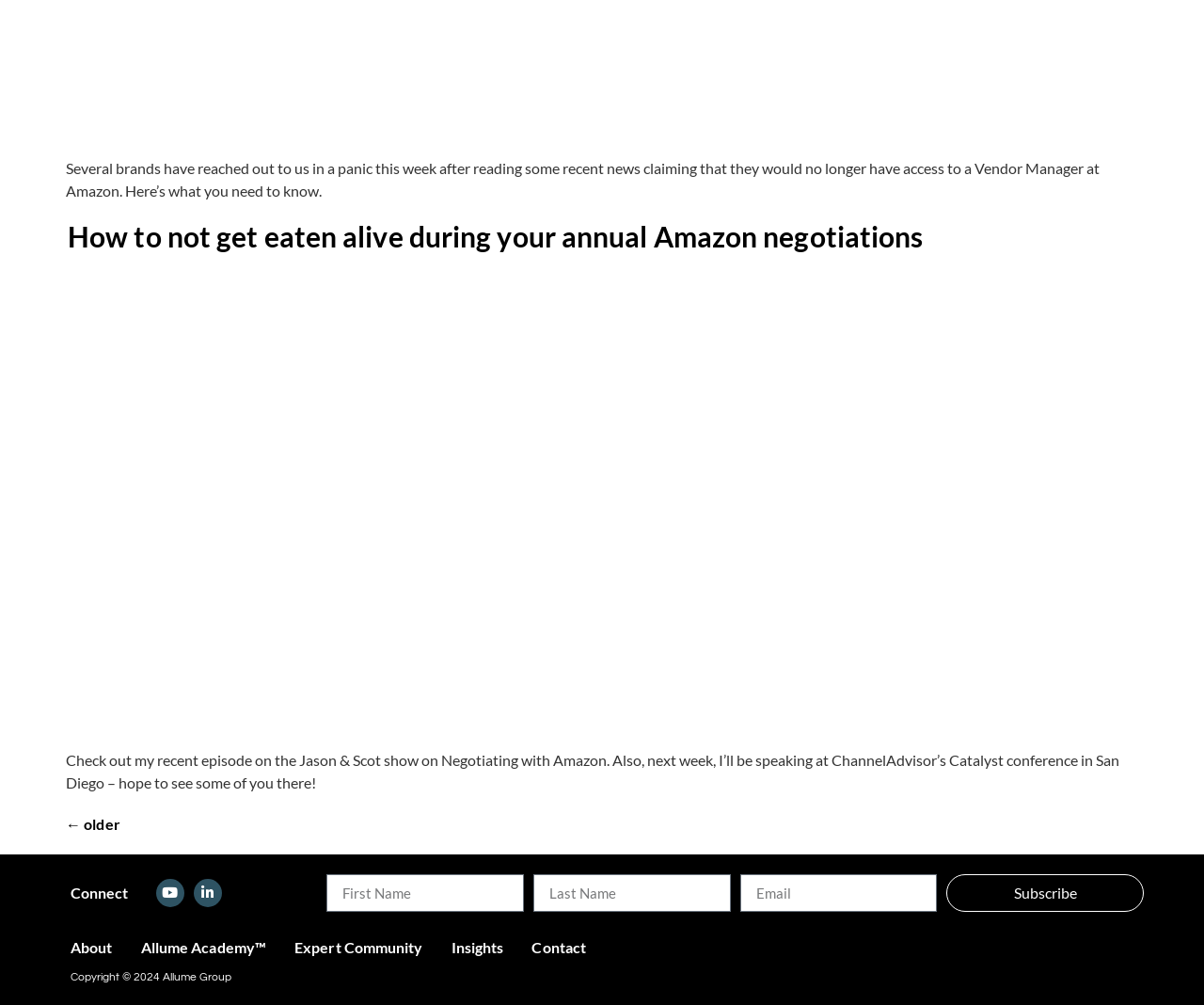What is the copyright year?
Respond with a short answer, either a single word or a phrase, based on the image.

2024